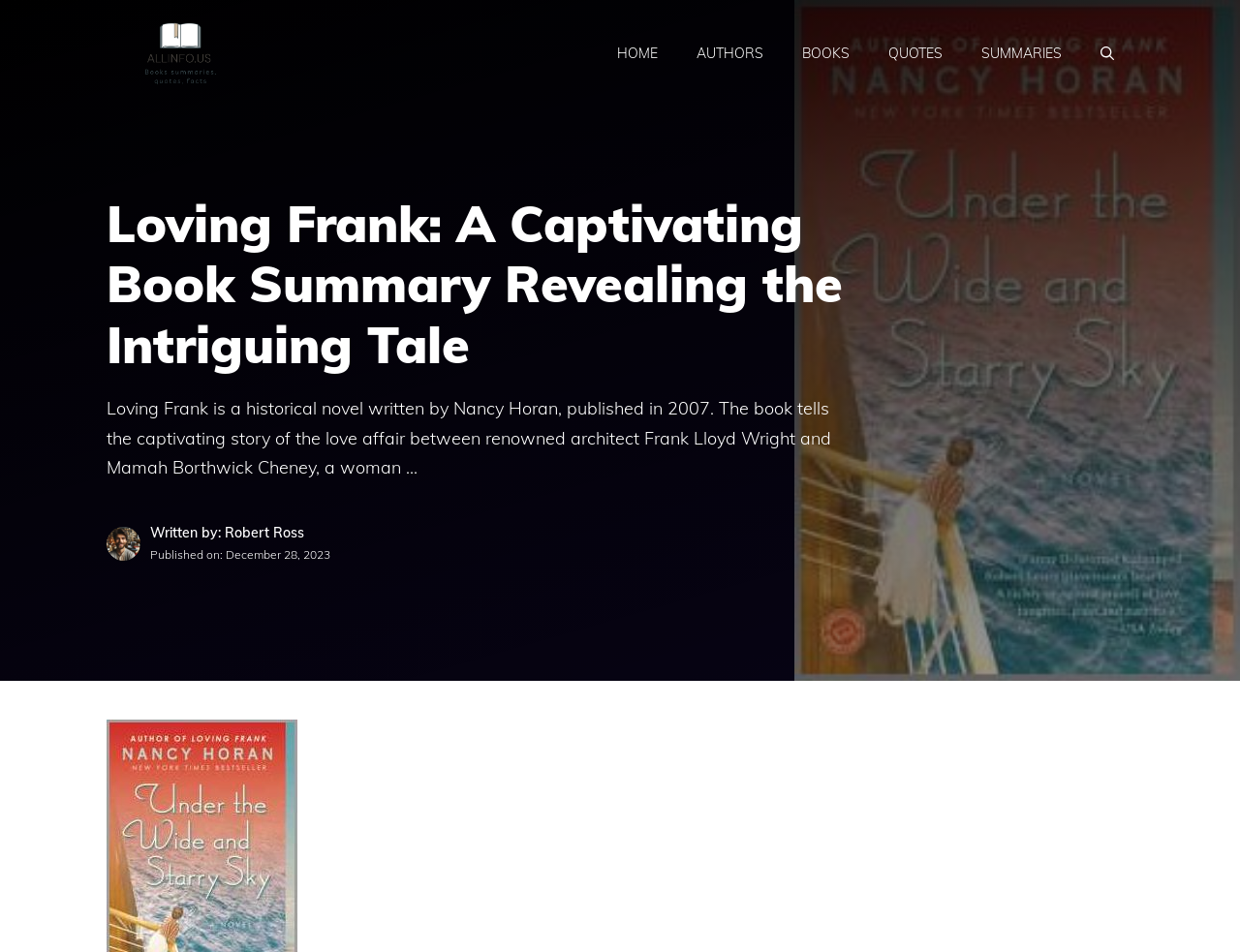What is the name of the woman in the love affair in the book Loving Frank? From the image, respond with a single word or brief phrase.

Mamah Borthwick Cheney